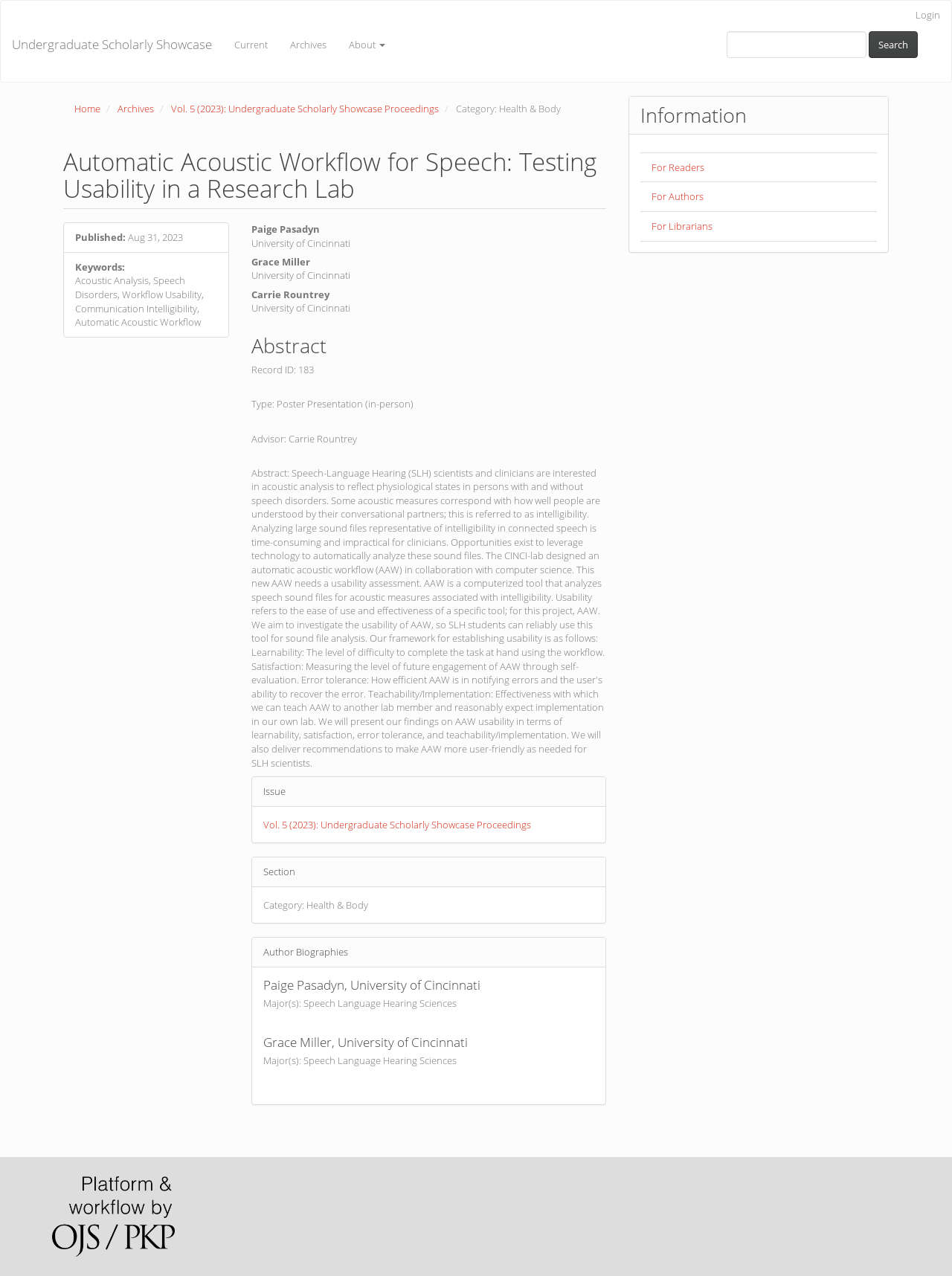Could you indicate the bounding box coordinates of the region to click in order to complete this instruction: "Search for something".

[0.763, 0.024, 0.91, 0.045]